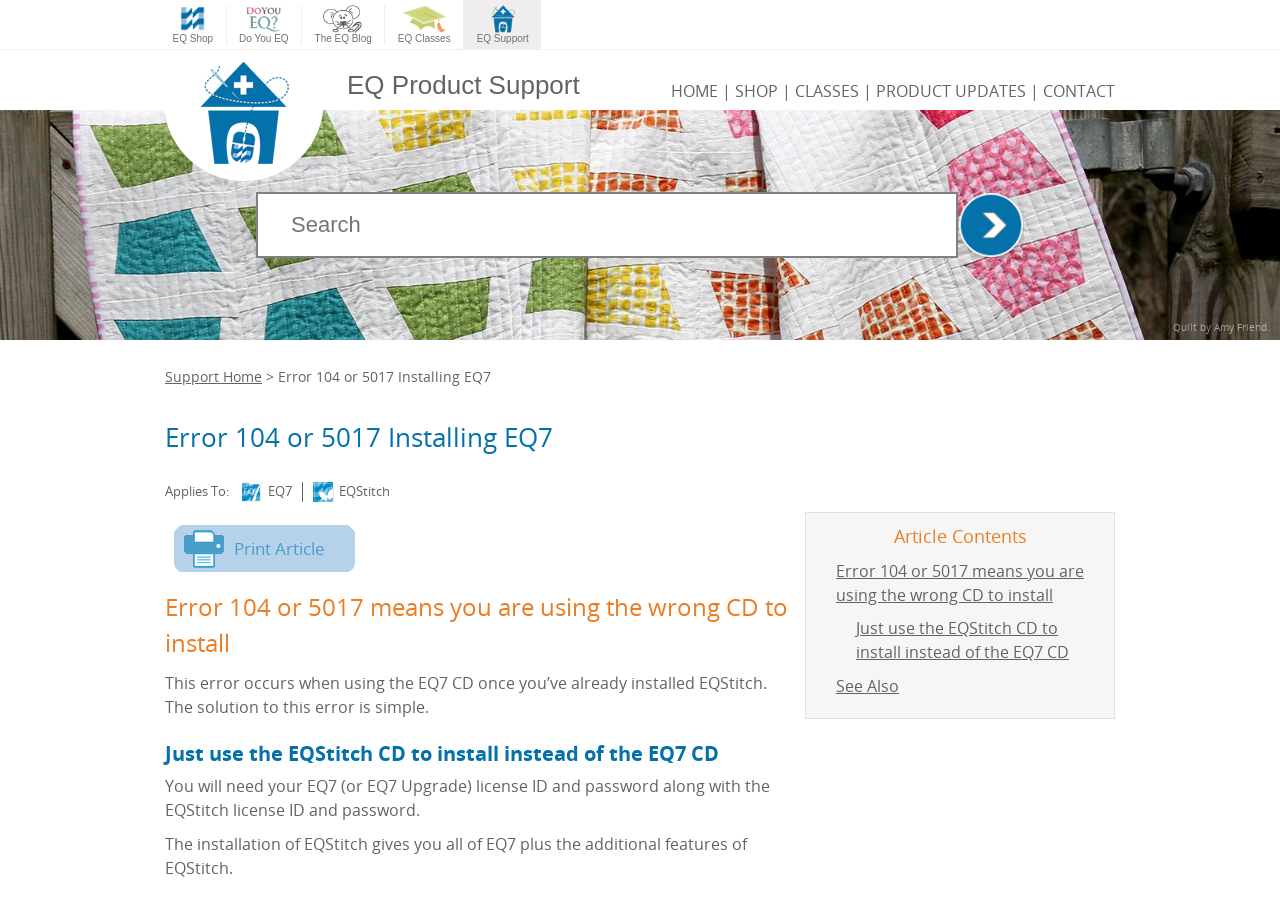Provide the bounding box coordinates for the UI element that is described by this text: "HOME". The coordinates should be in the form of four float numbers between 0 and 1: [left, top, right, bottom].

[0.524, 0.087, 0.561, 0.111]